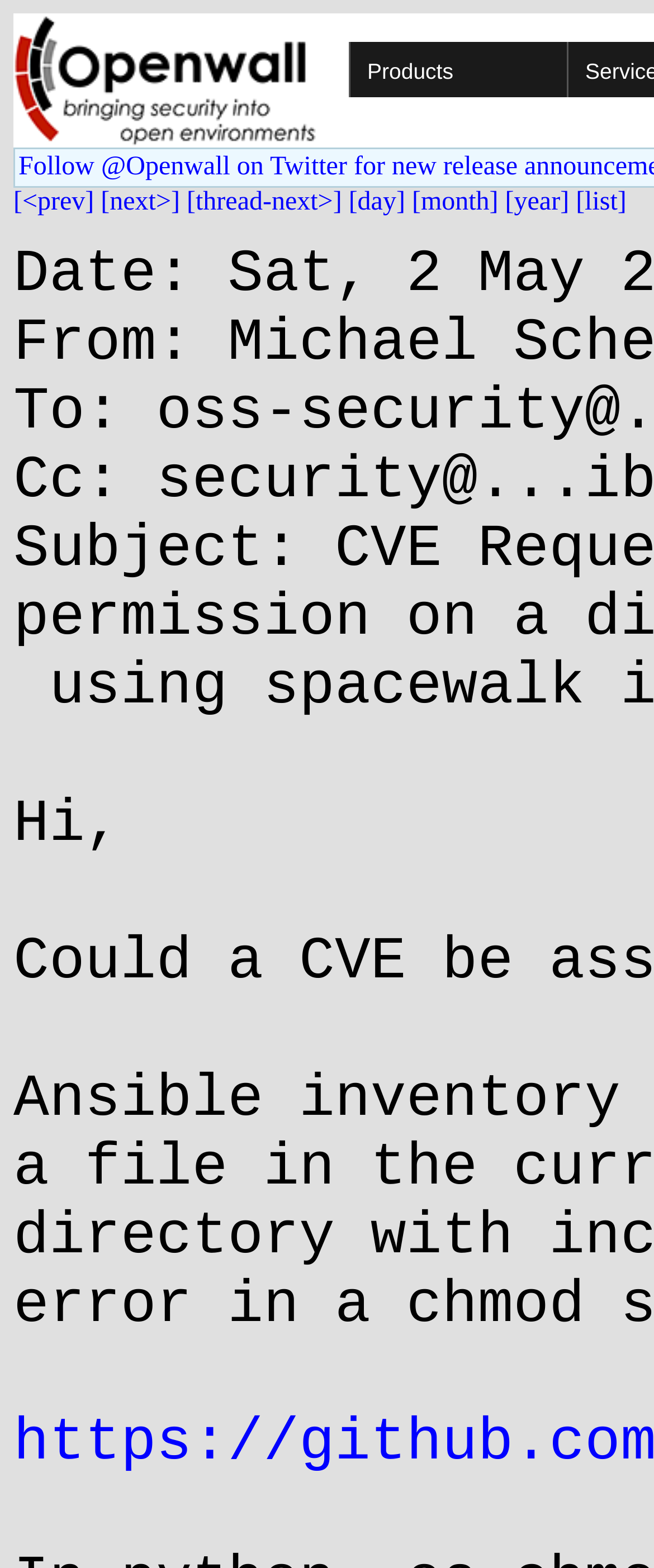Please give a succinct answer to the question in one word or phrase:
What is the logo on the top left corner?

Openwall